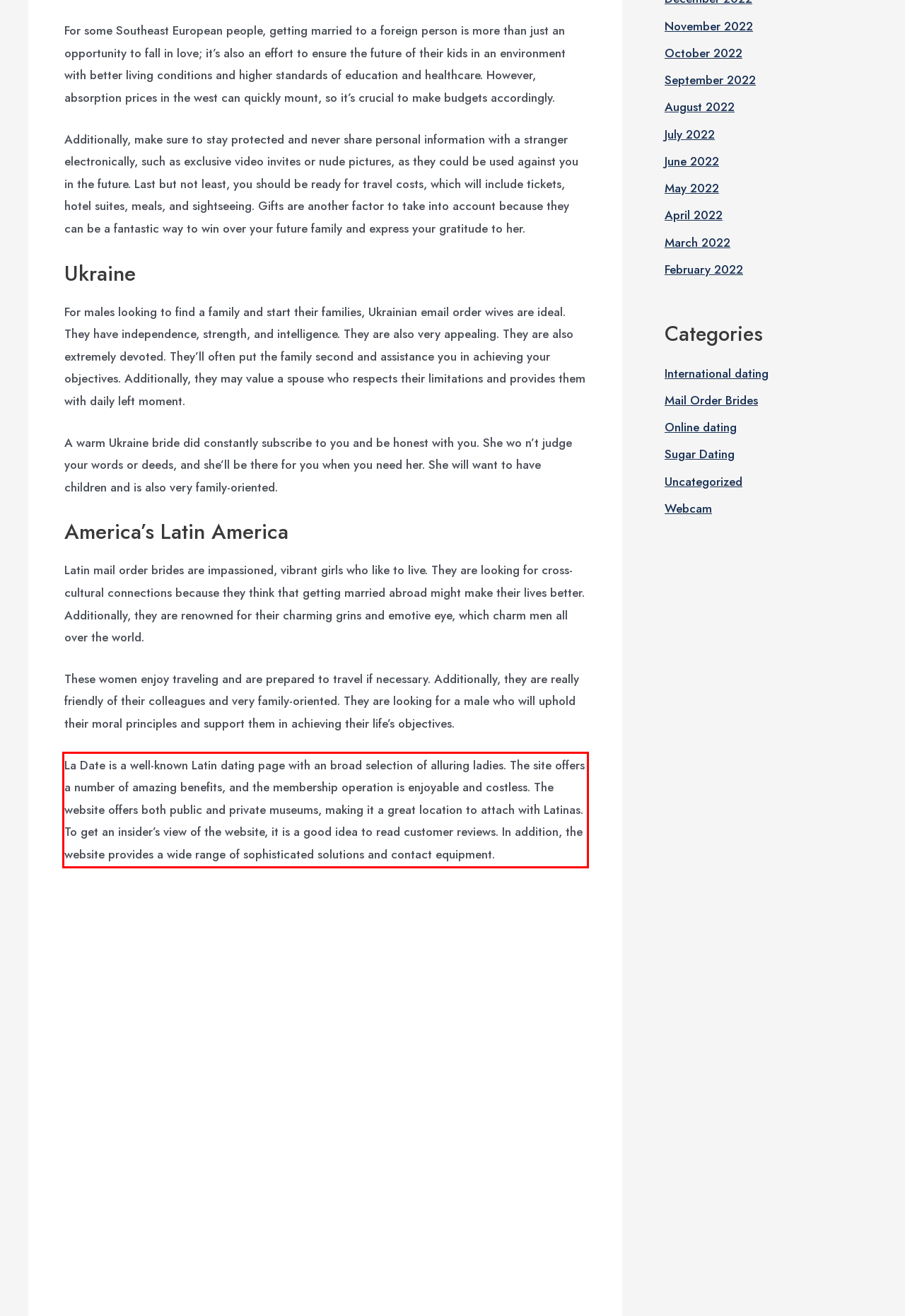Analyze the screenshot of a webpage where a red rectangle is bounding a UI element. Extract and generate the text content within this red bounding box.

La Date is a well-known Latin dating page with an broad selection of alluring ladies. The site offers a number of amazing benefits, and the membership operation is enjoyable and costless. The website offers both public and private museums, making it a great location to attach with Latinas. To get an insider’s view of the website, it is a good idea to read customer reviews. In addition, the website provides a wide range of sophisticated solutions and contact equipment.